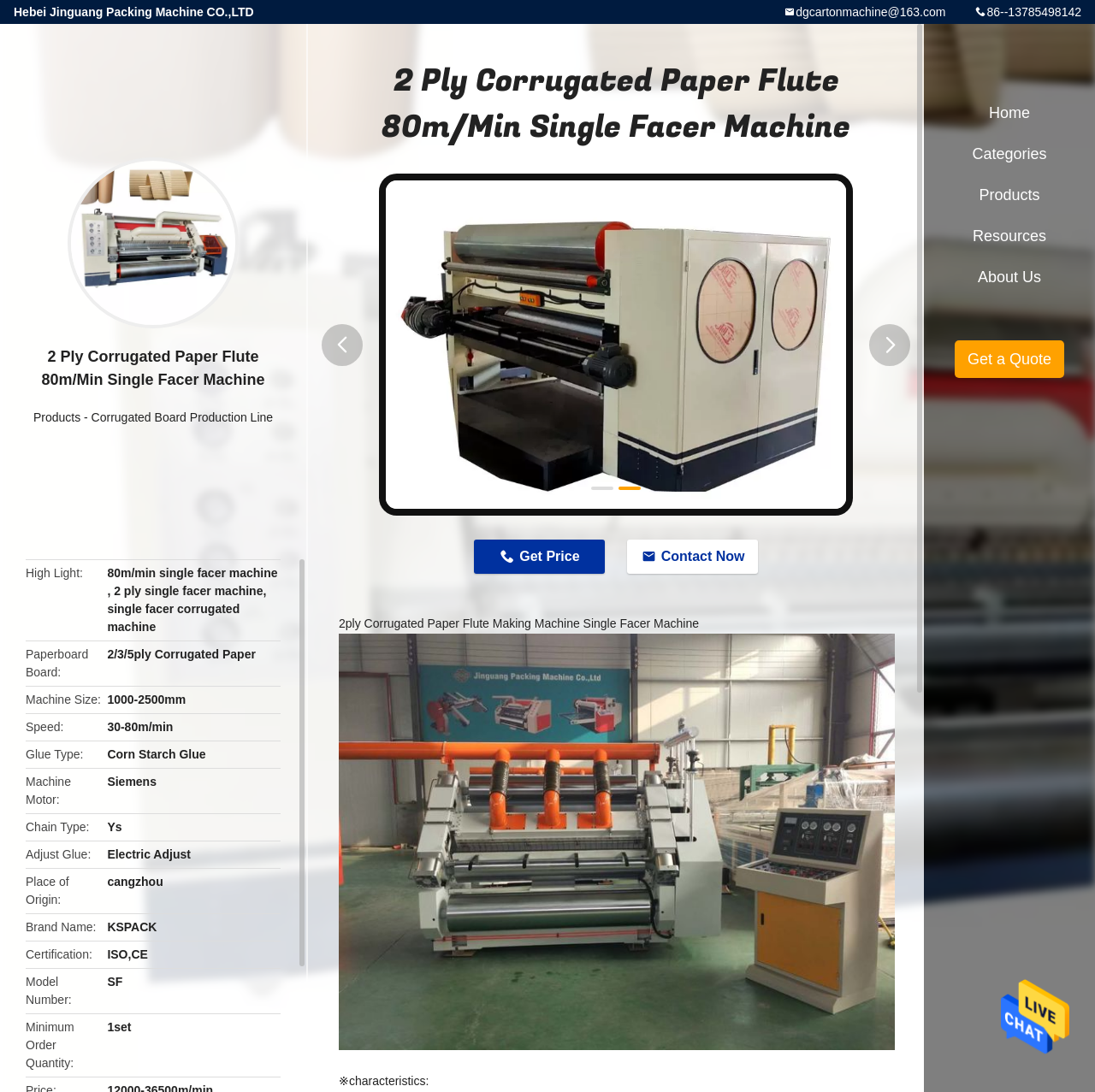Specify the bounding box coordinates of the area that needs to be clicked to achieve the following instruction: "Send a message".

[0.914, 0.894, 0.977, 0.973]